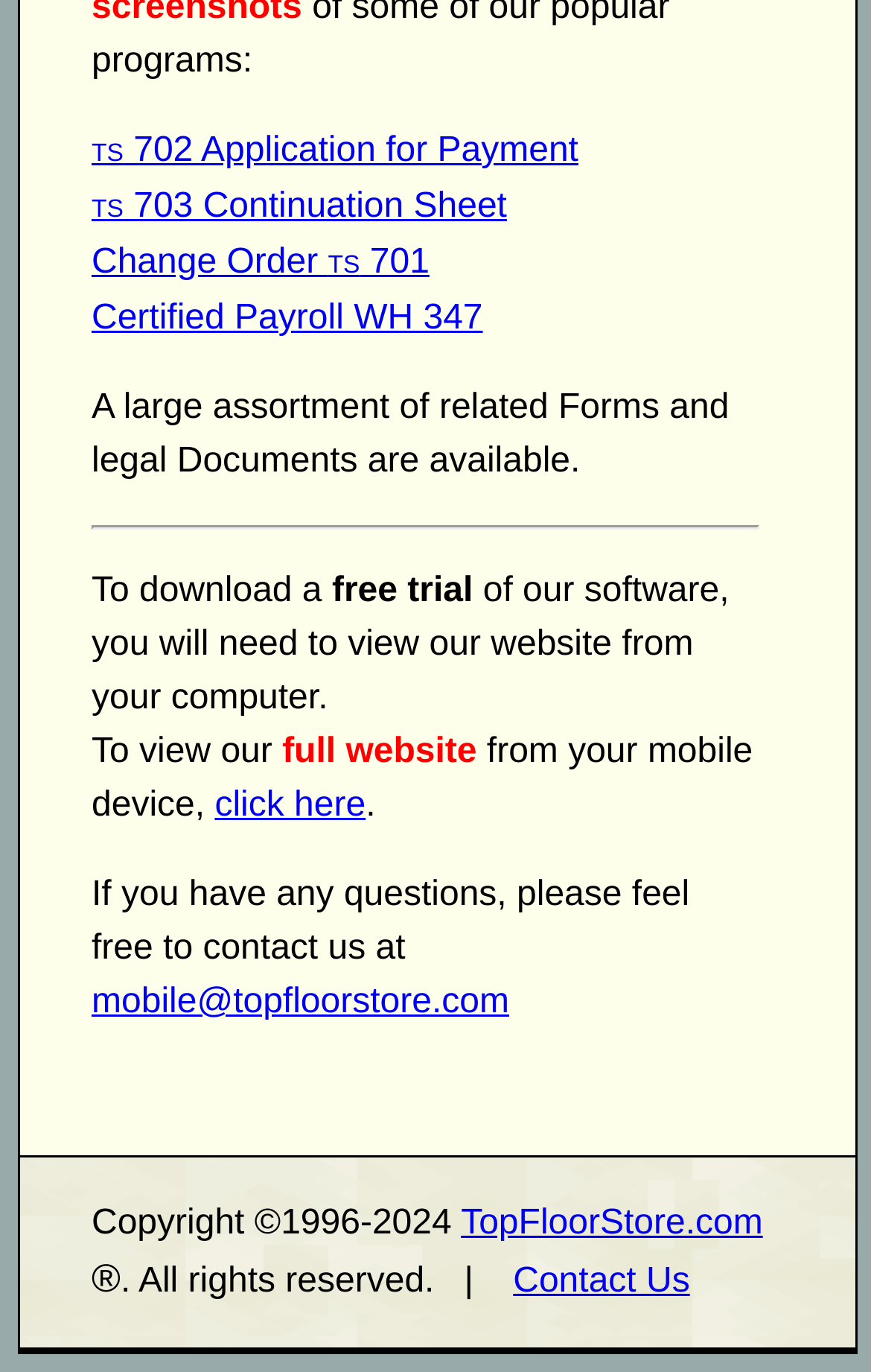Predict the bounding box coordinates of the area that should be clicked to accomplish the following instruction: "click here to view full website". The bounding box coordinates should consist of four float numbers between 0 and 1, i.e., [left, top, right, bottom].

[0.247, 0.573, 0.42, 0.601]